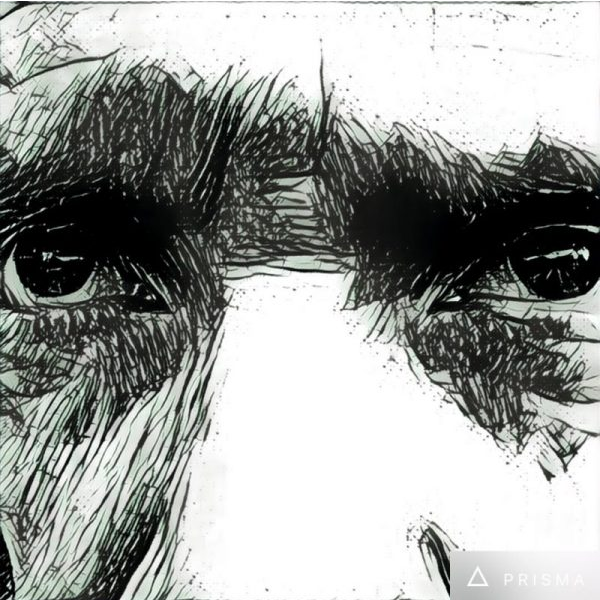What is the theme of the accompanying text?
Please answer using one word or phrase, based on the screenshot.

Anxiety and relationships